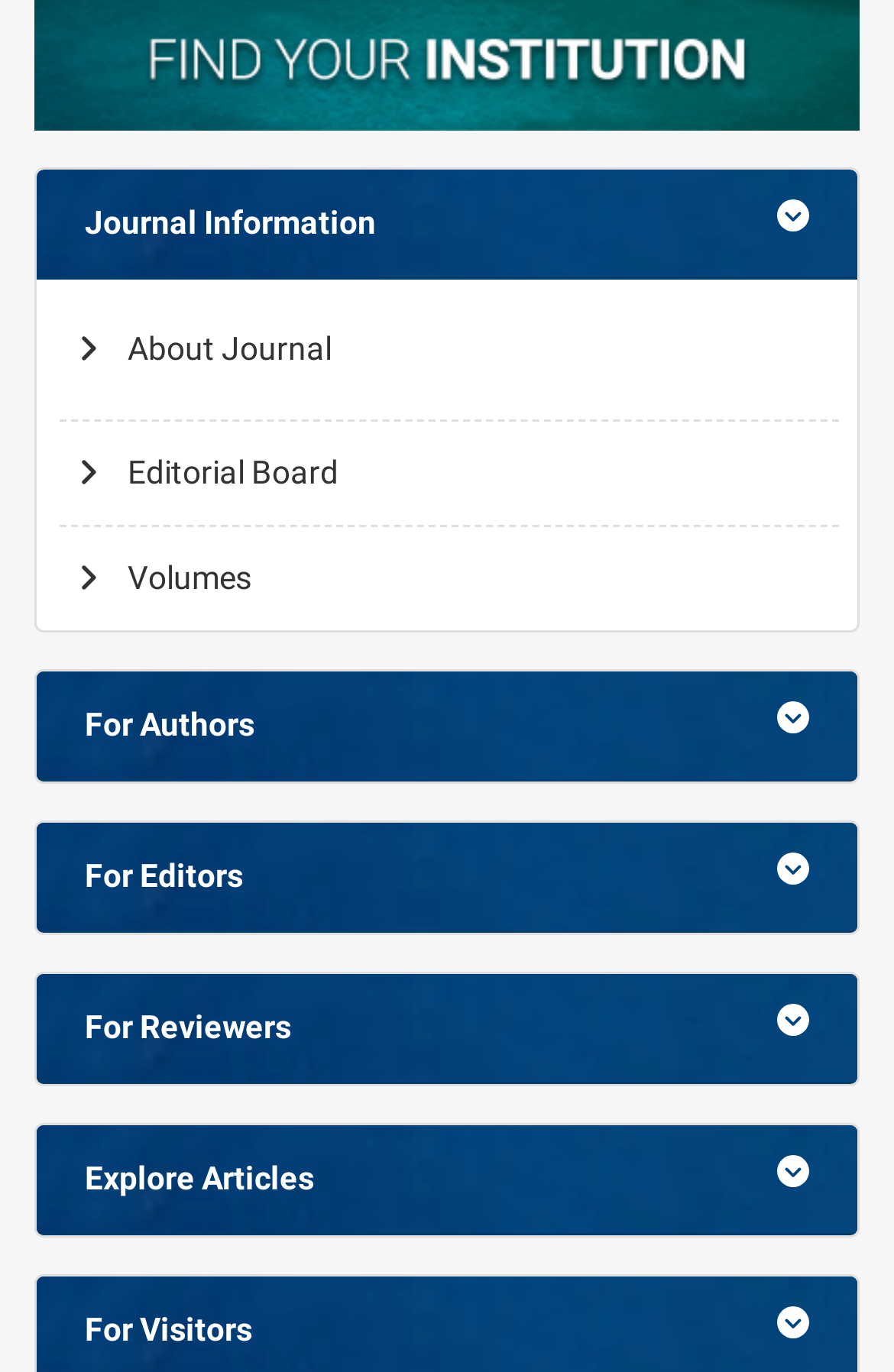What is the text of the third link?
Please provide a detailed and comprehensive answer to the question.

The third link on the webpage is 'Editorial Board' which is located inside the 'Journal Information' section with a bounding box coordinate of [0.135, 0.331, 0.379, 0.357].